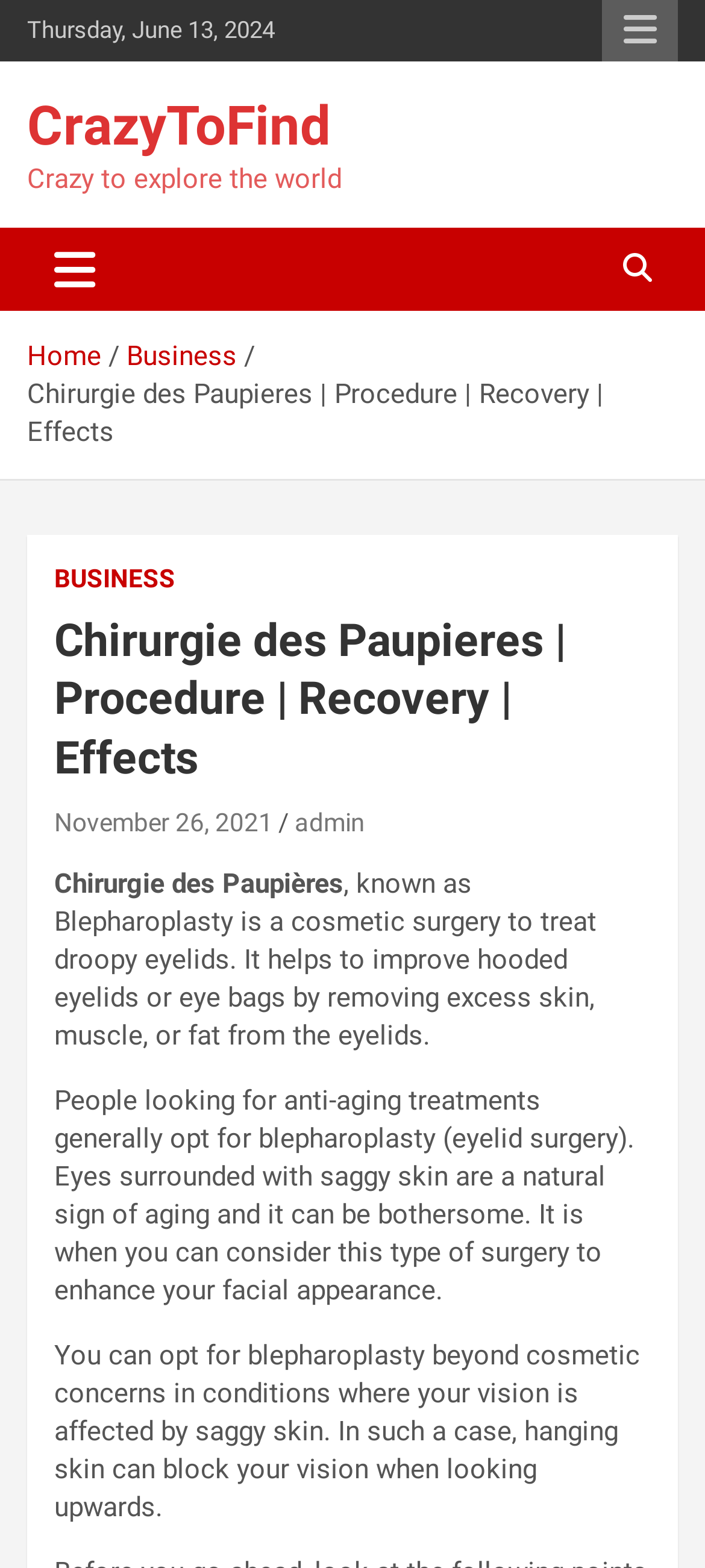When can blepharoplasty be considered?
Please answer the question with as much detail as possible using the screenshot.

The webpage states that blepharoplasty can be considered not only for cosmetic concerns but also when hanging skin blocks one's vision when looking upwards.